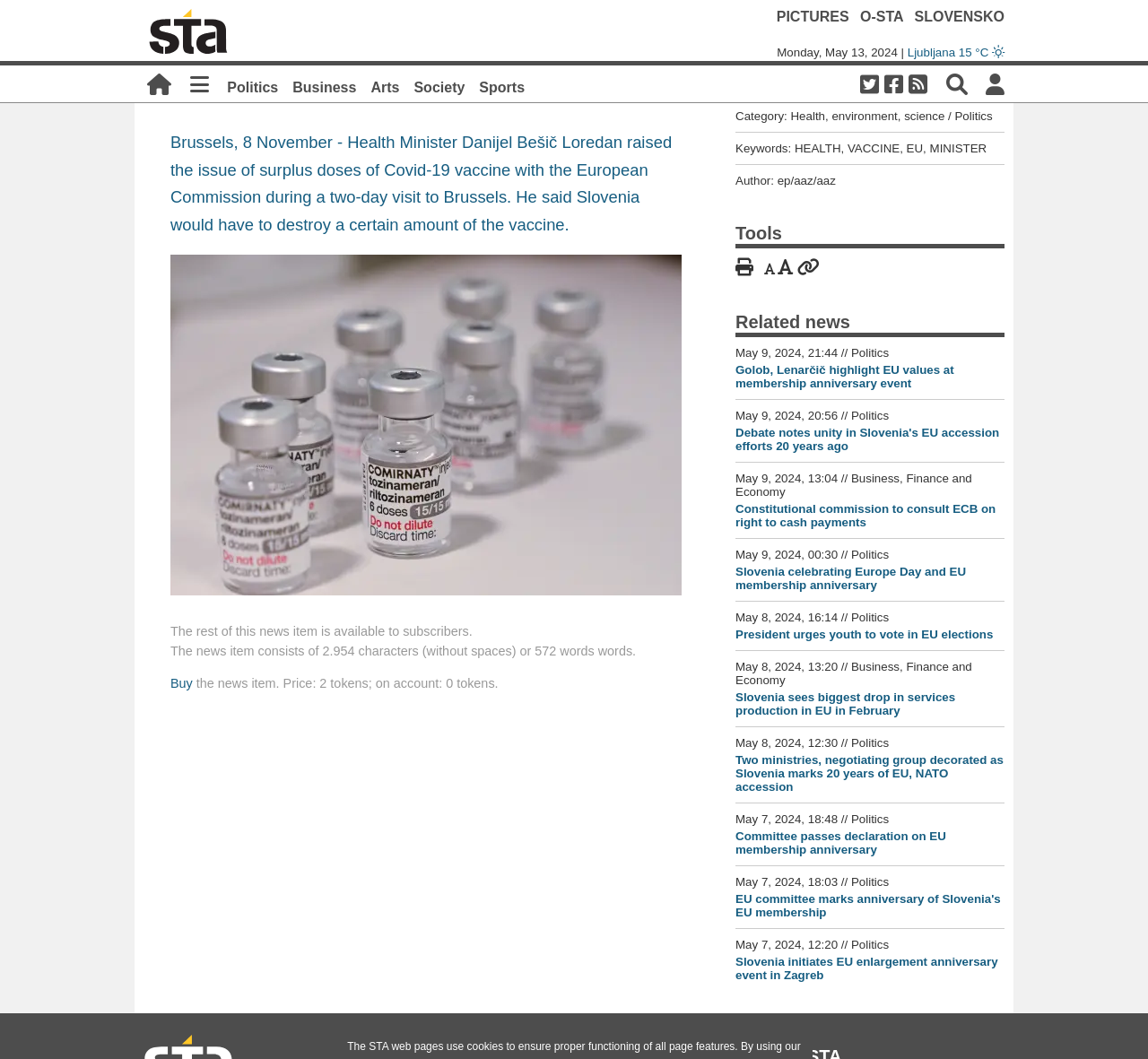Please identify the bounding box coordinates for the region that you need to click to follow this instruction: "Print the article".

[0.641, 0.329, 0.662, 0.347]